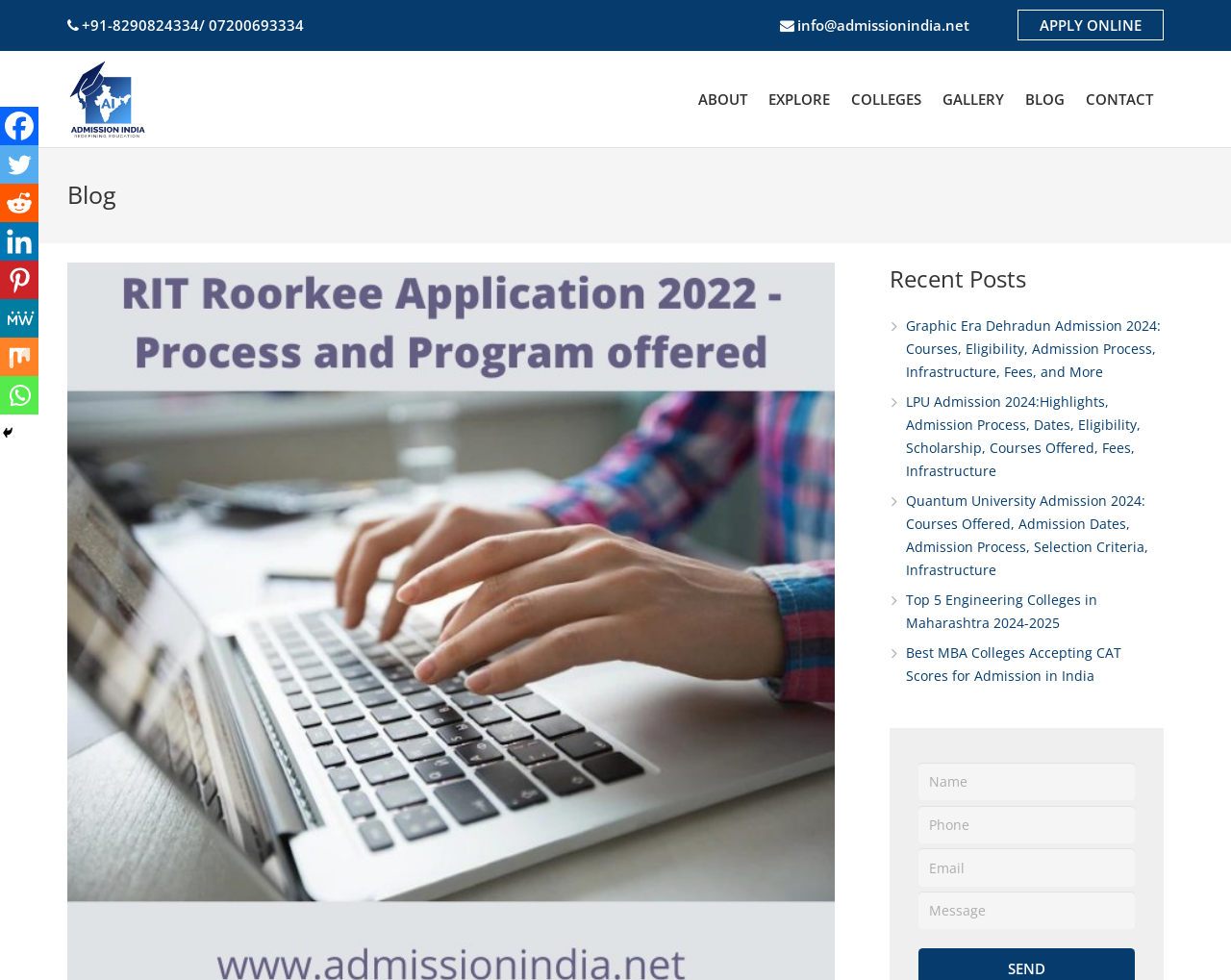Specify the bounding box coordinates for the region that must be clicked to perform the given instruction: "Click ABOUT".

[0.559, 0.062, 0.616, 0.14]